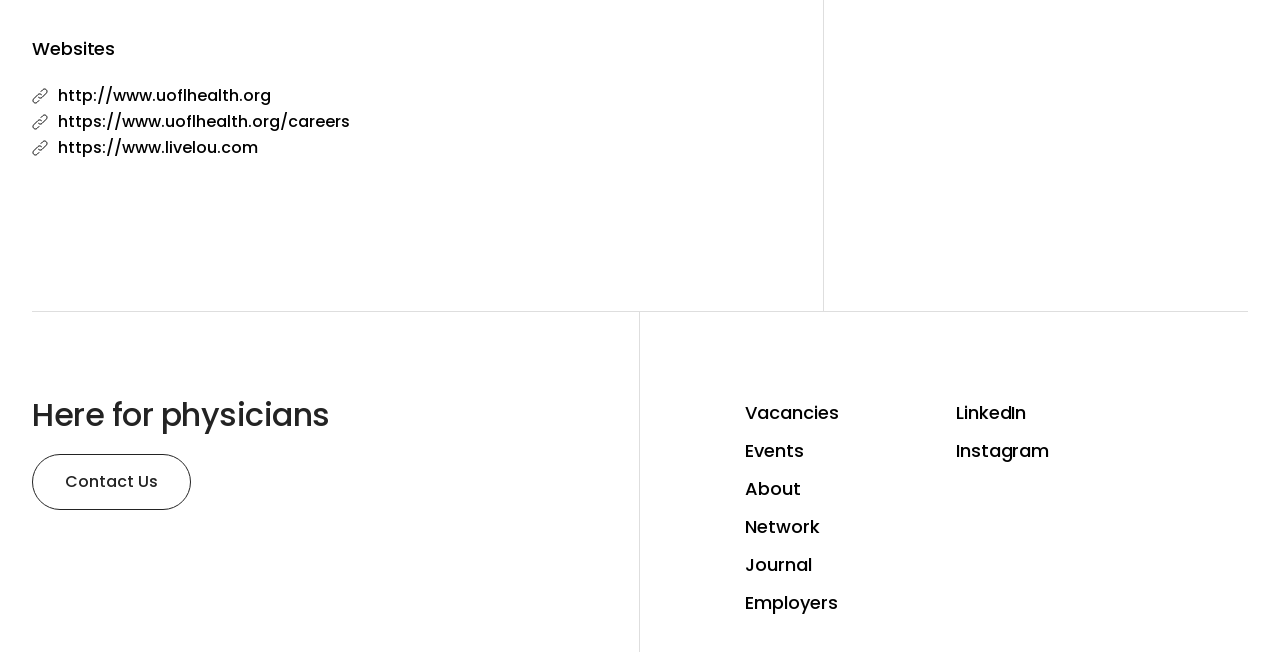Locate the bounding box coordinates of the area where you should click to accomplish the instruction: "Click on 'Troubleshooting'".

None